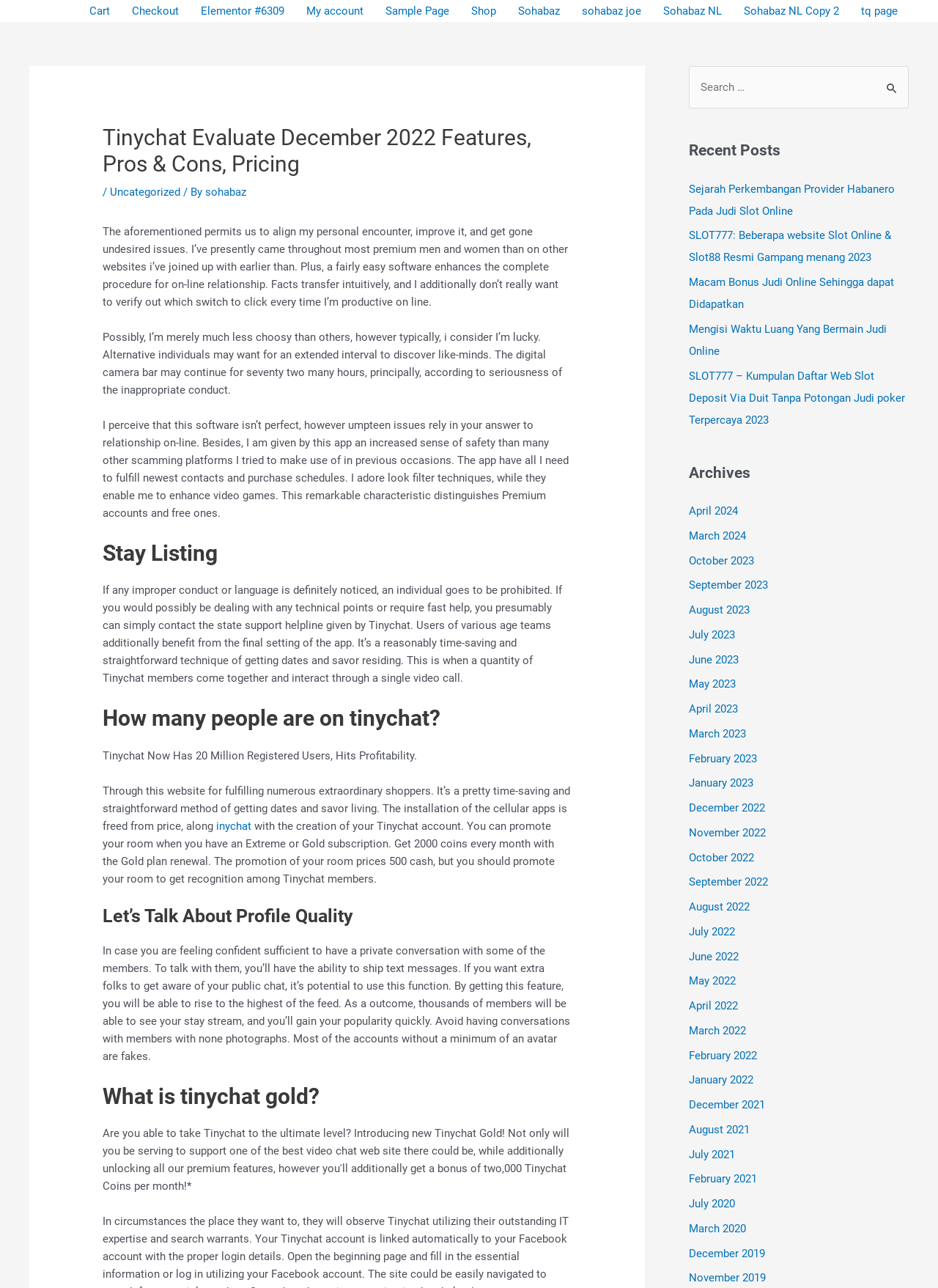Identify the main heading from the webpage and provide its text content.

Tinychat Evaluate December 2022 Features, Pros & Cons, Pricing